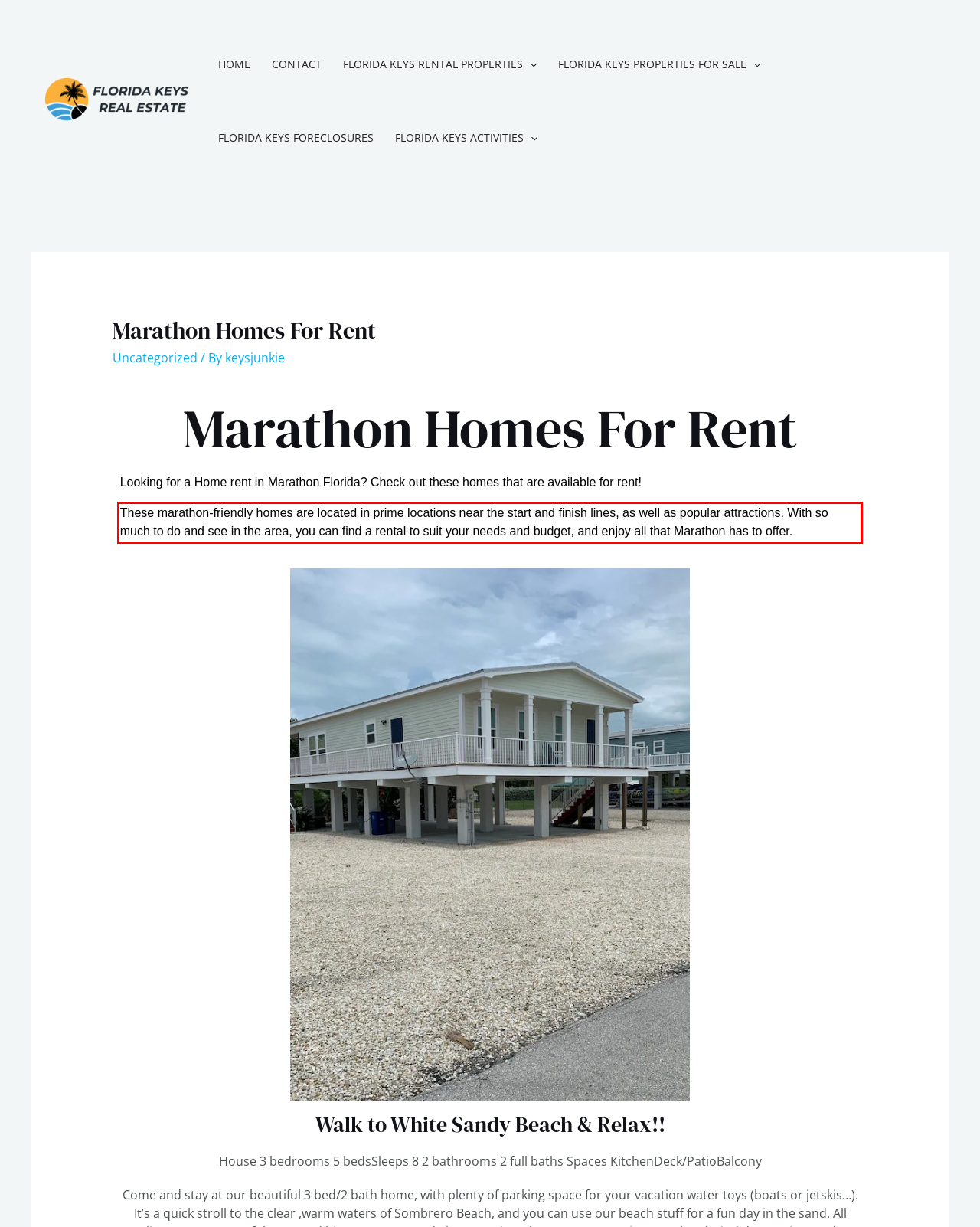Inspect the webpage screenshot that has a red bounding box and use OCR technology to read and display the text inside the red bounding box.

These marathon-friendly homes are located in prime locations near the start and finish lines, as well as popular attractions. With so much to do and see in the area, you can find a rental to suit your needs and budget, and enjoy all that Marathon has to offer.